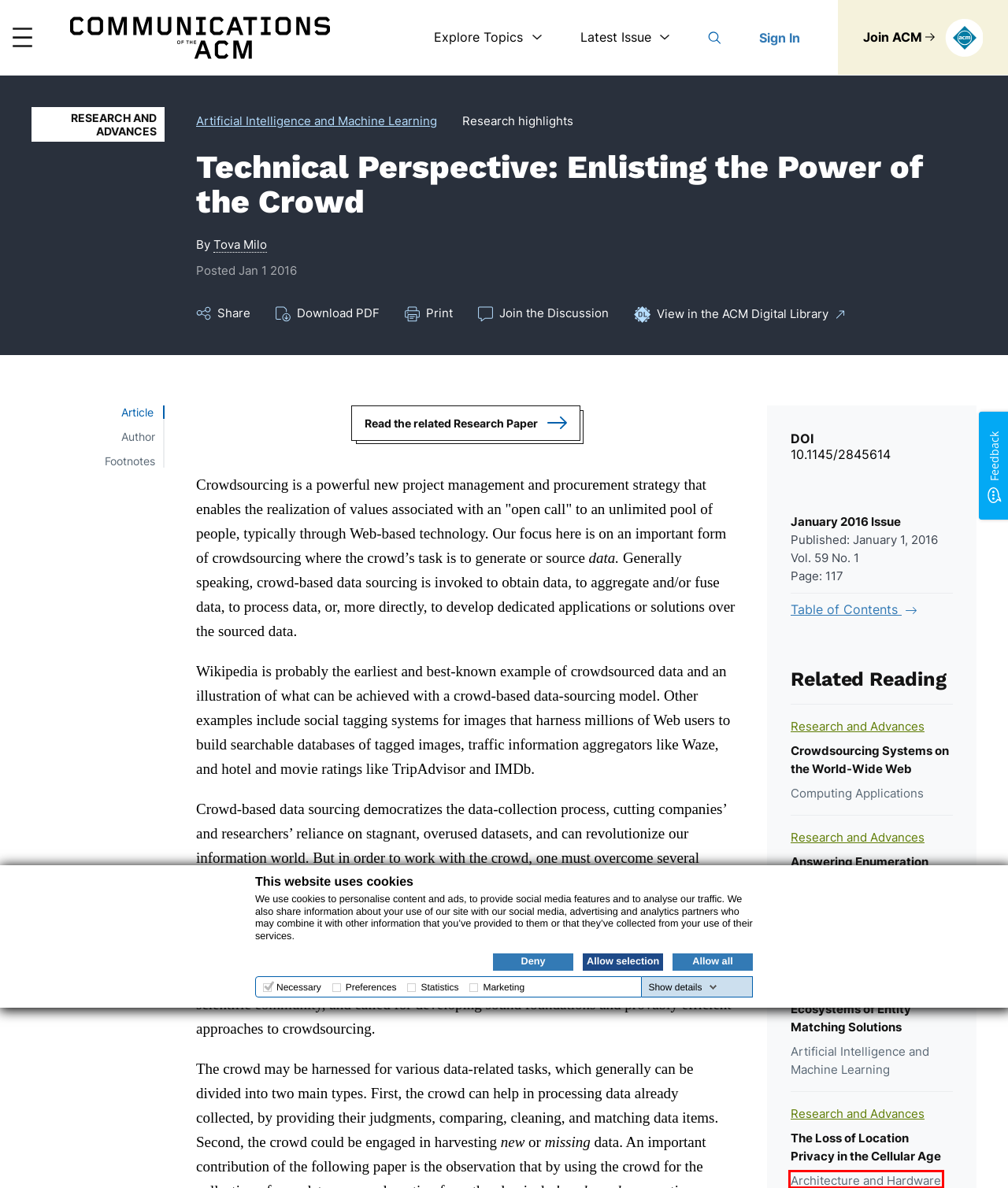Look at the screenshot of a webpage with a red bounding box and select the webpage description that best corresponds to the new page after clicking the element in the red box. Here are the options:
A. The Loss of Location Privacy in the Cellular Age – Communications of the ACM
B. Login
C. January 2016 – Communications of the ACM
D. Computing Applications – Communications of the ACM
E. Architecture and Hardware – Communications of the ACM
F. Magellan – Communications of the ACM
G. Crowdsourcing Systems on the World-Wide Web – Communications of the ACM
H. Tova Milo – Communications of the ACM

E